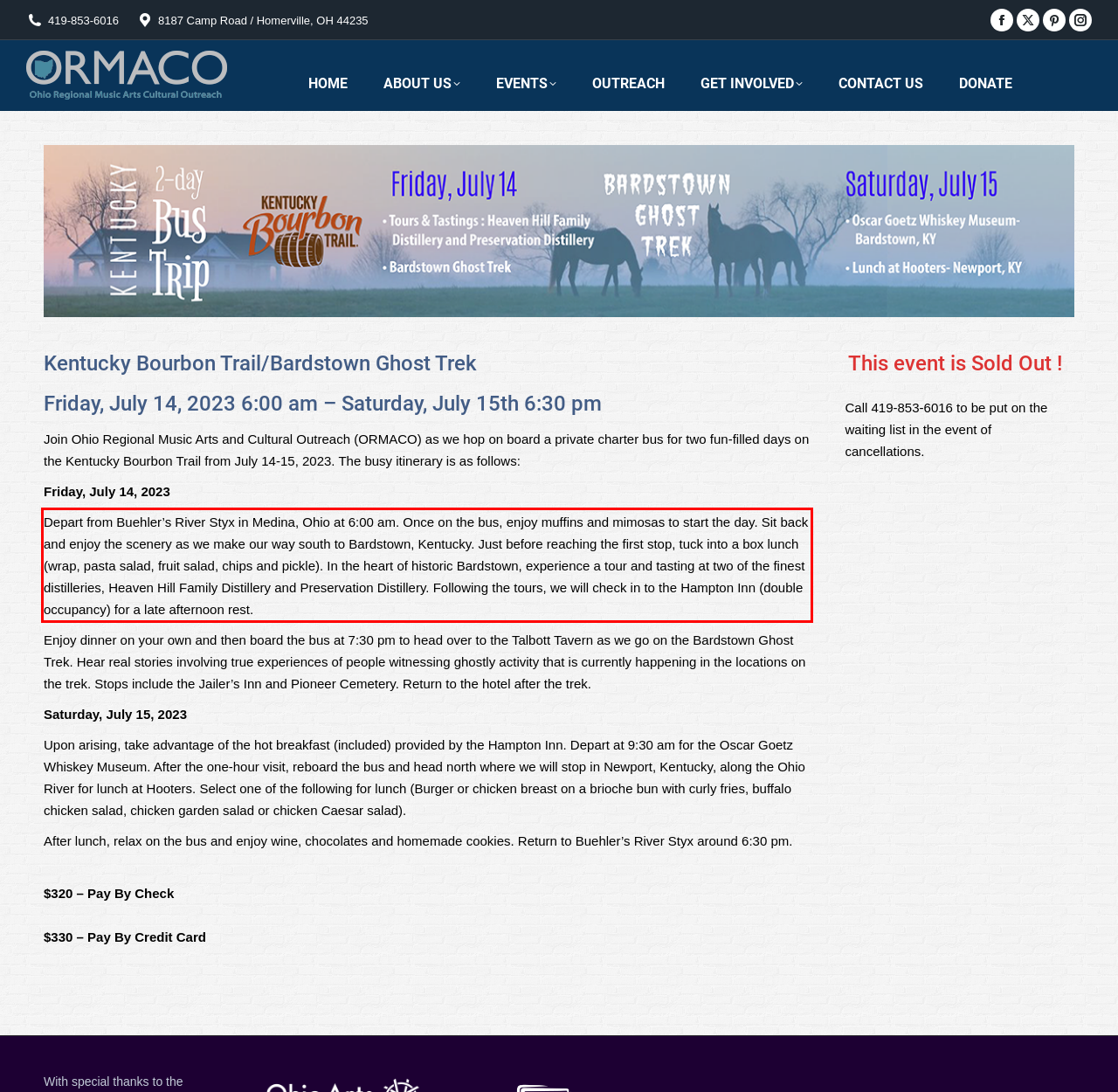The screenshot provided shows a webpage with a red bounding box. Apply OCR to the text within this red bounding box and provide the extracted content.

Depart from Buehler’s River Styx in Medina, Ohio at 6:00 am. Once on the bus, enjoy muffins and mimosas to start the day. Sit back and enjoy the scenery as we make our way south to Bardstown, Kentucky. Just before reaching the first stop, tuck into a box lunch (wrap, pasta salad, fruit salad, chips and pickle). In the heart of historic Bardstown, experience a tour and tasting at two of the finest distilleries, Heaven Hill Family Distillery and Preservation Distillery. Following the tours, we will check in to the Hampton Inn (double occupancy) for a late afternoon rest.